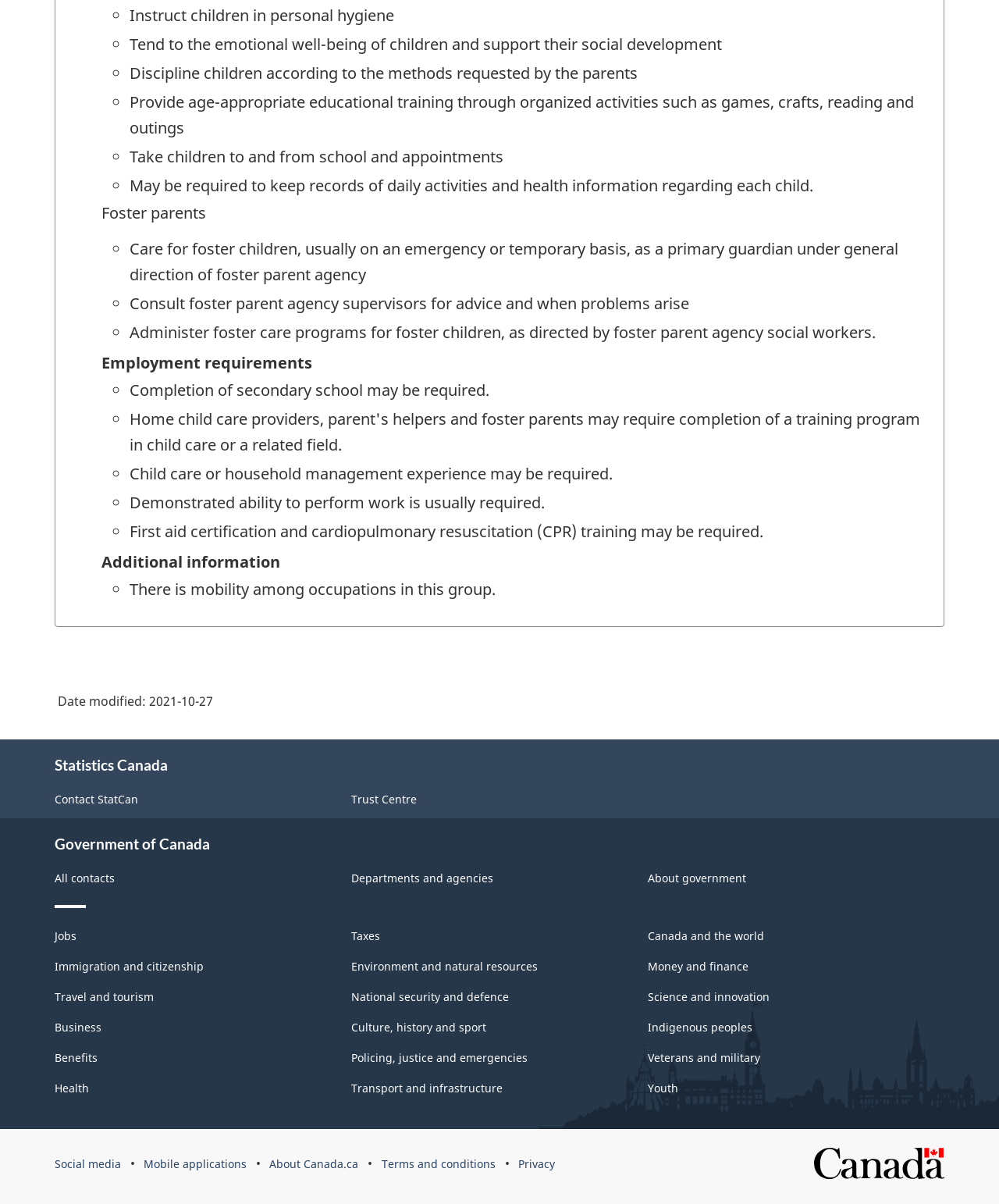Provide a brief response to the question using a single word or phrase: 
What is the organization mentioned at the top of the webpage?

Statistics Canada